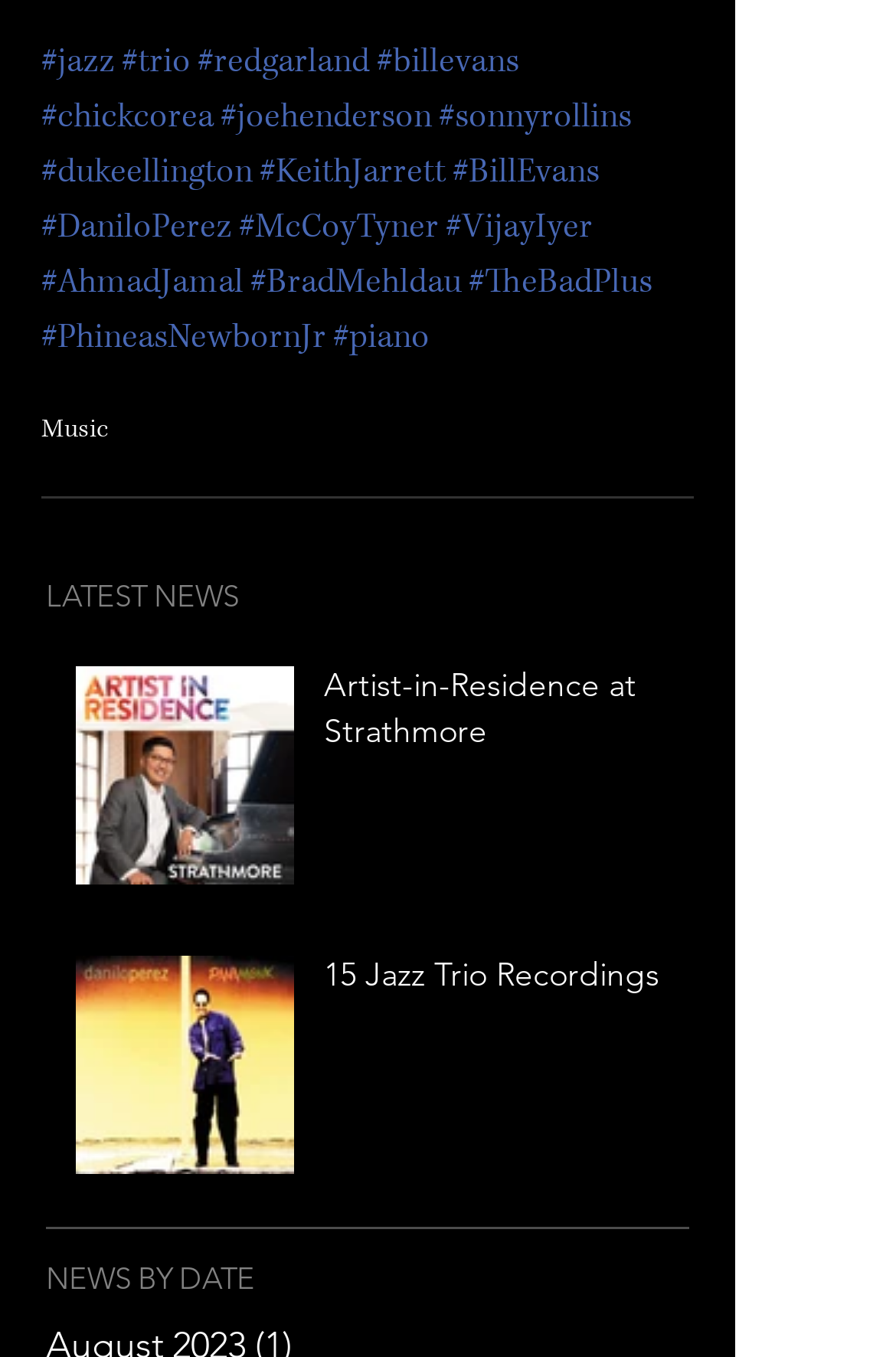Identify the bounding box for the described UI element. Provide the coordinates in (top-left x, top-left y, bottom-right x, bottom-right y) format with values ranging from 0 to 1: #TheBadPlus

[0.523, 0.192, 0.728, 0.224]